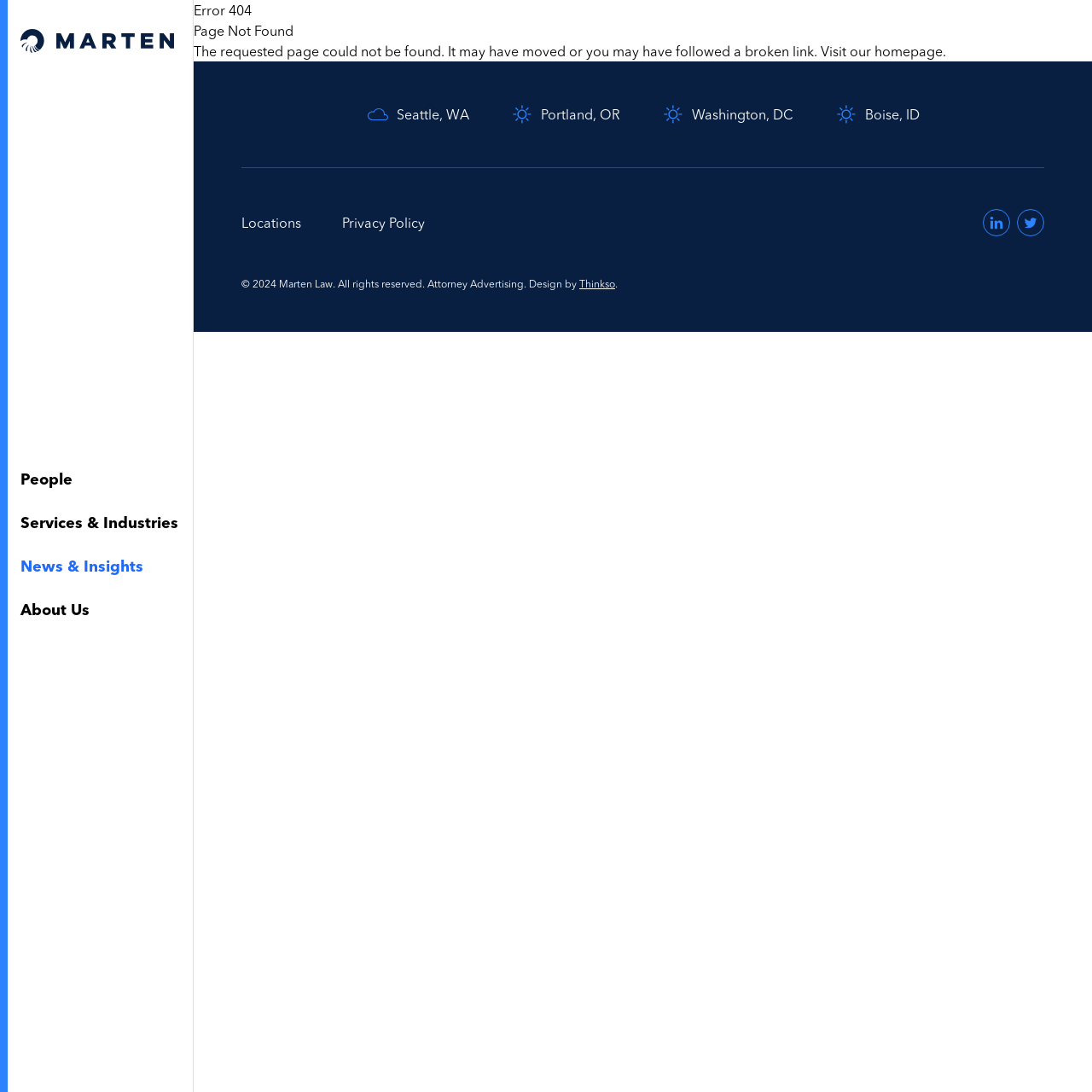Use a single word or phrase to respond to the question:
What is the purpose of the search box?

To search keywords